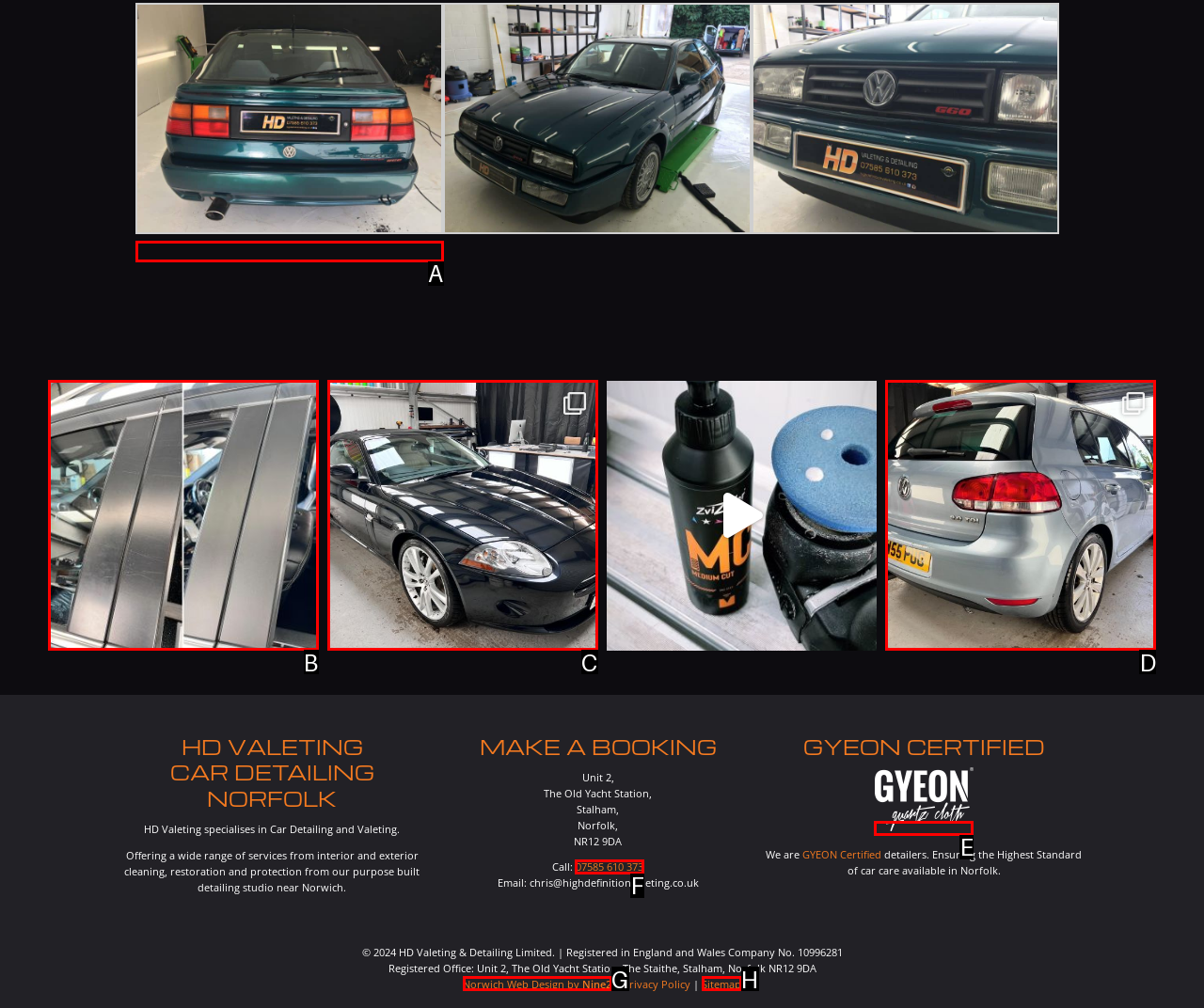Which HTML element should be clicked to perform the following task: Call the phone number to book an appointment
Reply with the letter of the appropriate option.

F